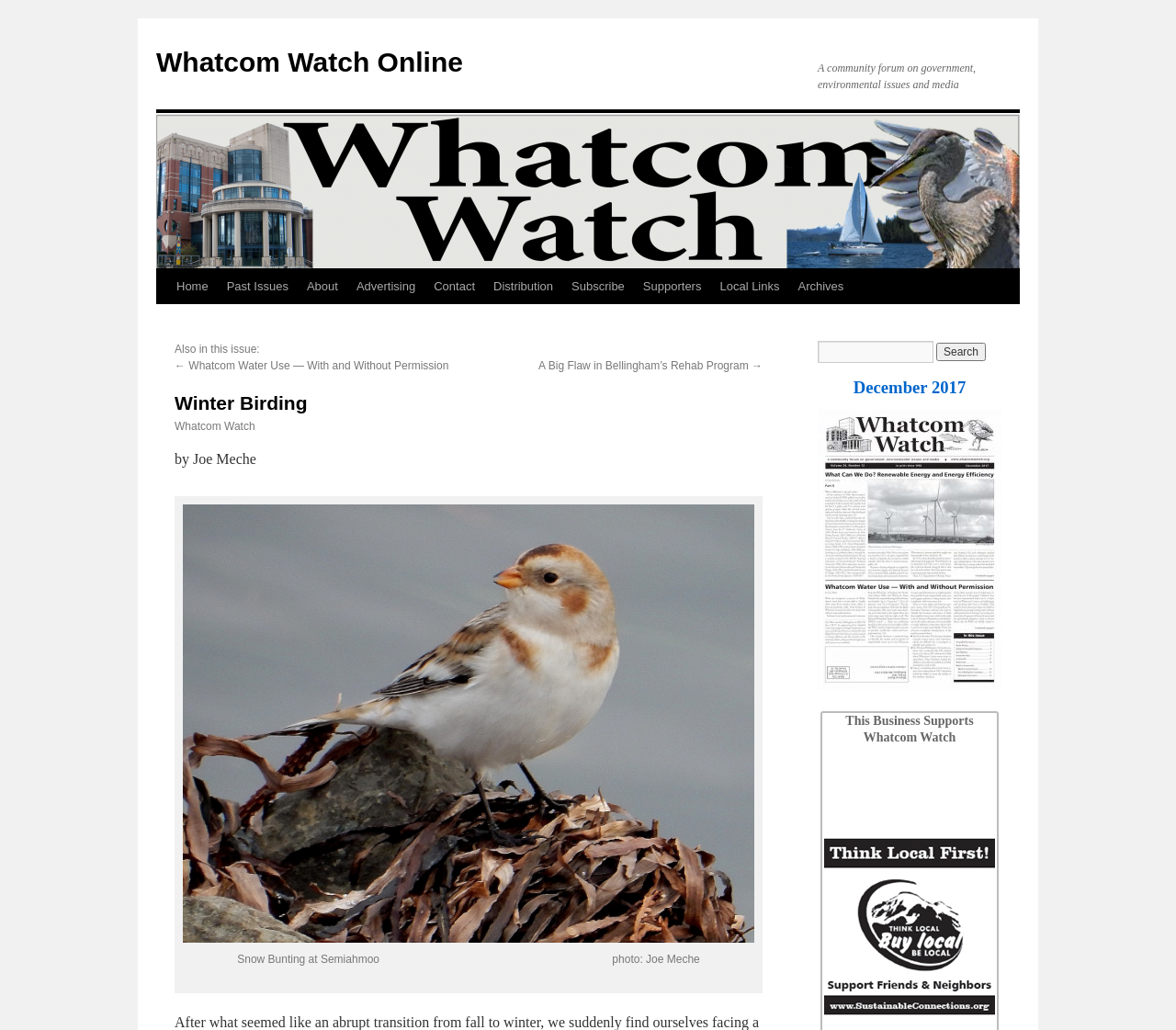Provide a one-word or short-phrase answer to the question:
How many search boxes are on the webpage?

1